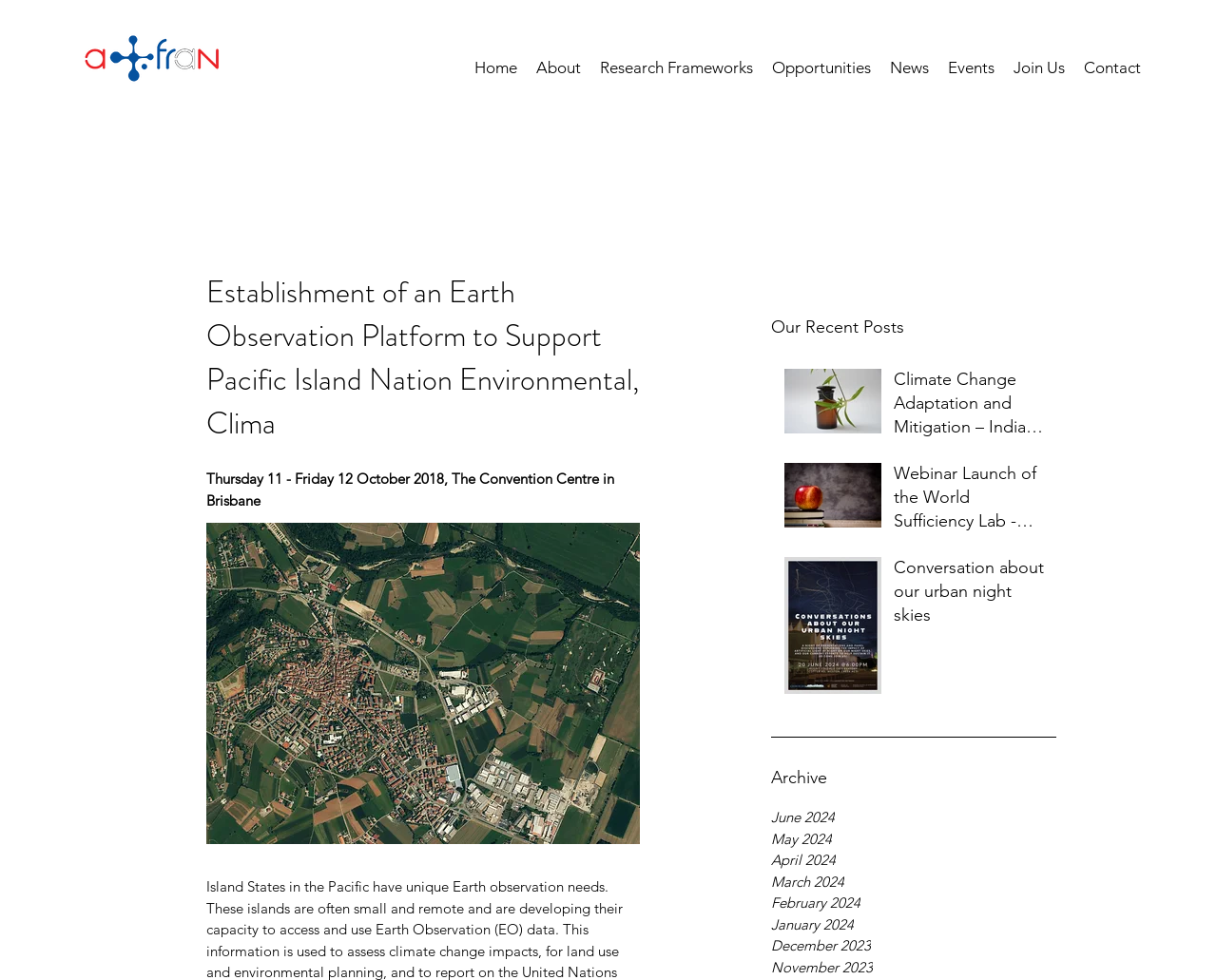Generate the main heading text from the webpage.

Establishment of an Earth Observation Platform to Support Pacific Island Nation Environmental, Clima